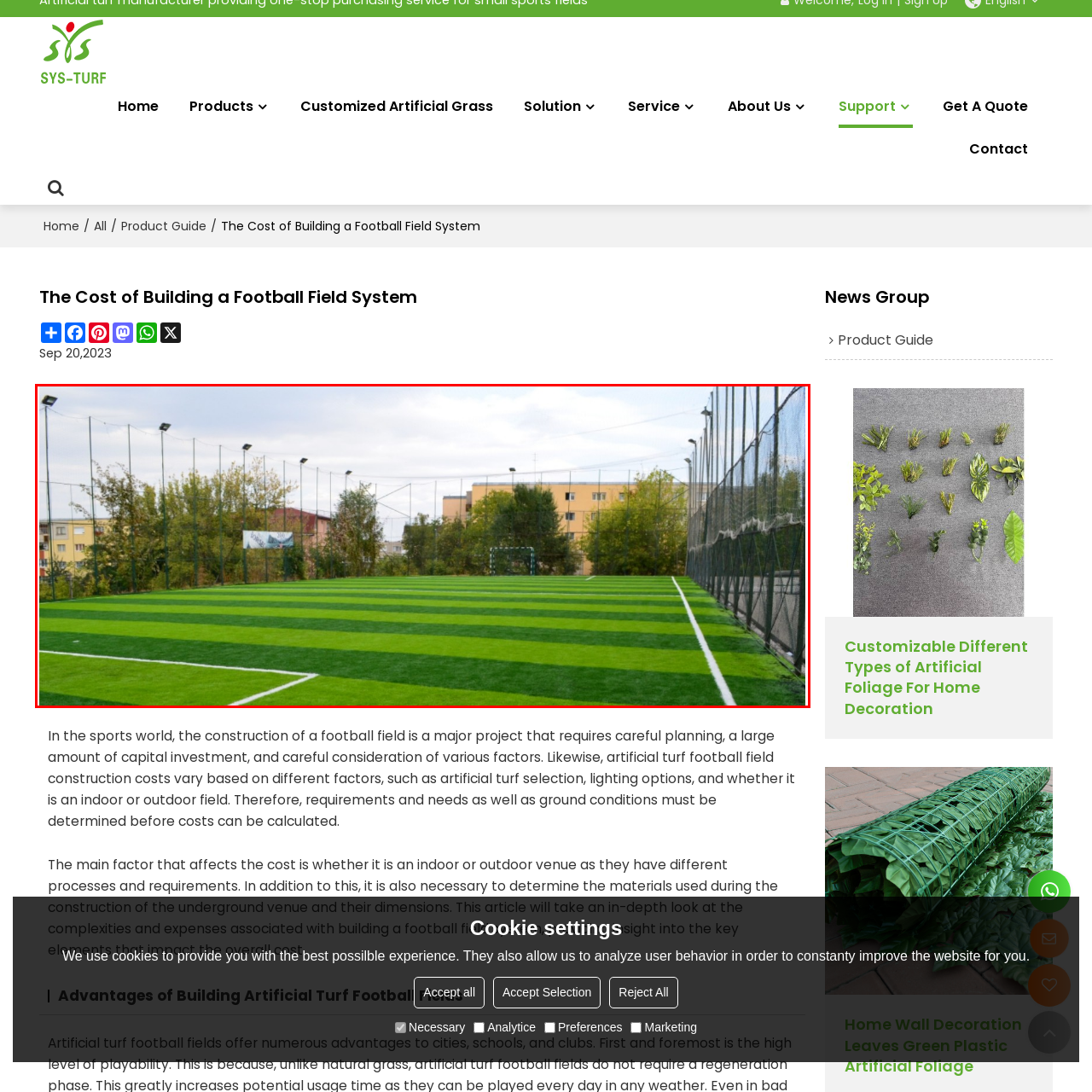What is visible at one end of the field?
Carefully examine the content inside the red bounding box and give a detailed response based on what you observe.

According to the caption, the goalpost is visible, positioned at one end of the field, indicating that the field is ready for play.